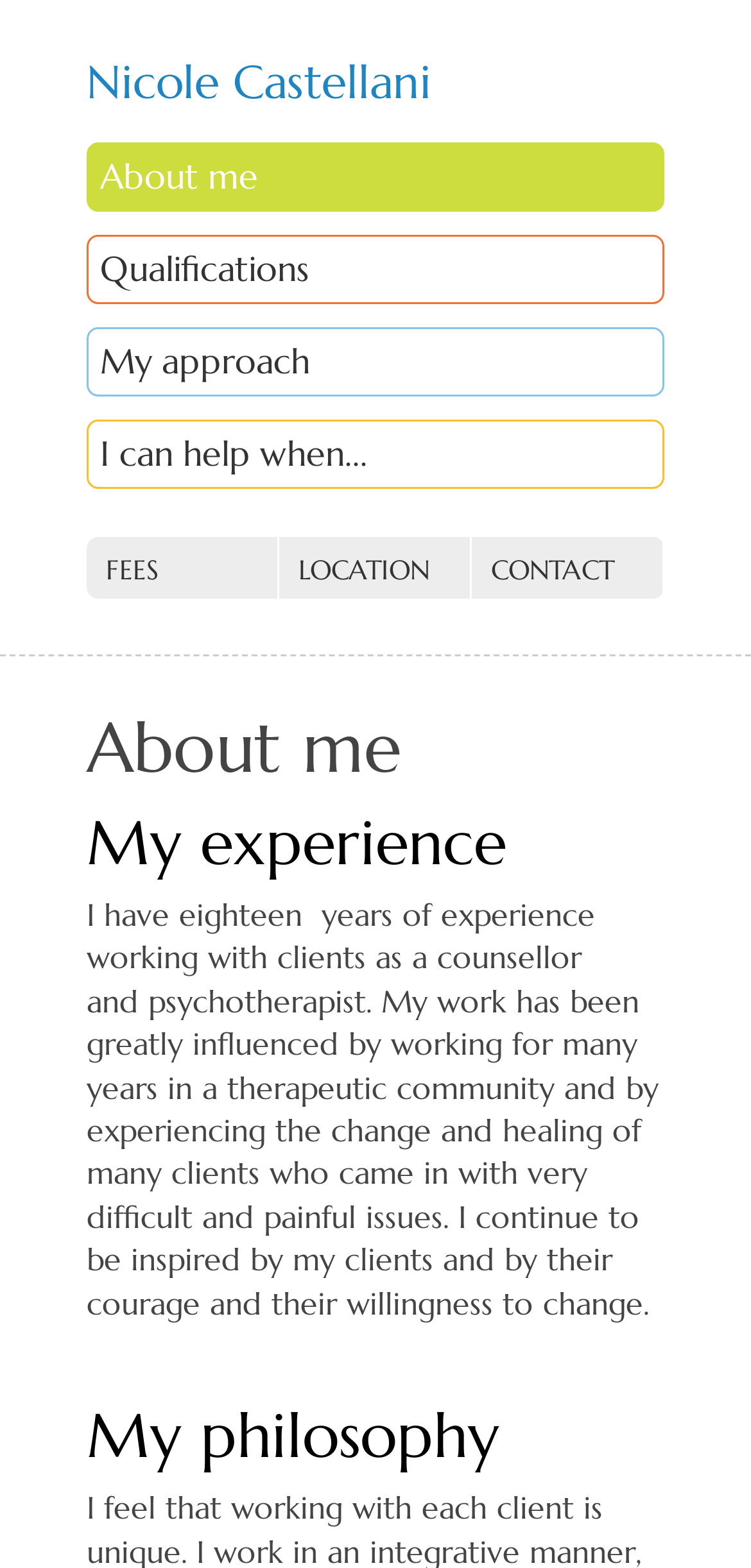How many years of experience does Nicole Castellani have?
Based on the image, give a one-word or short phrase answer.

Eighteen years